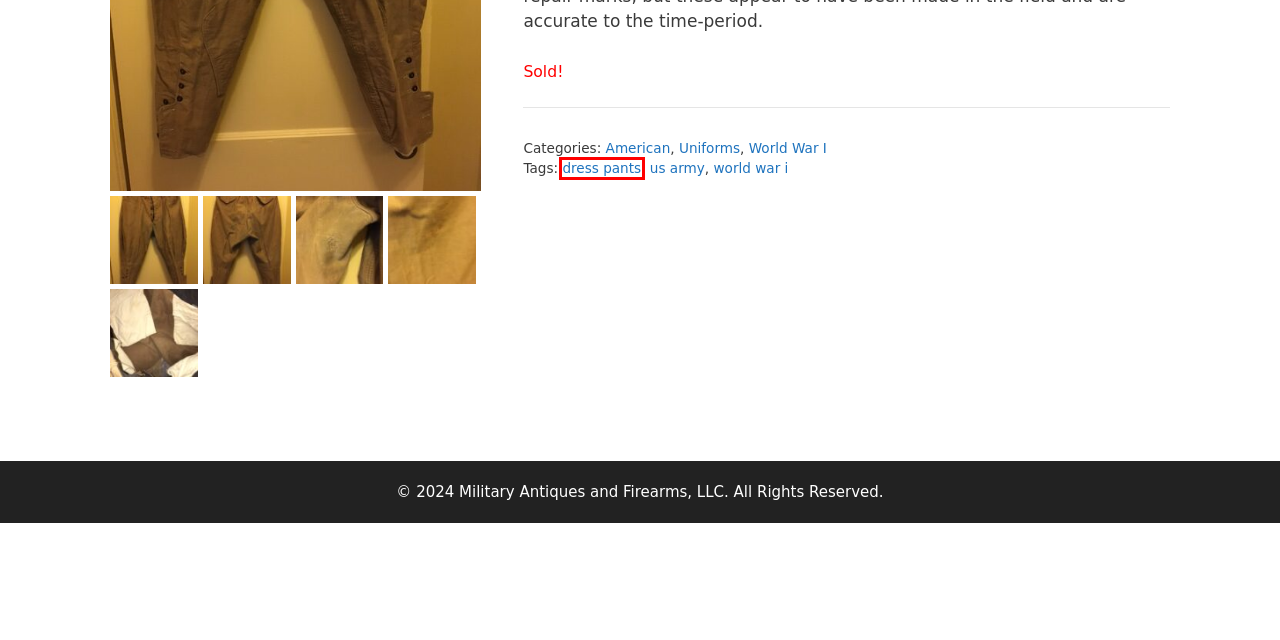Look at the screenshot of a webpage where a red bounding box surrounds a UI element. Your task is to select the best-matching webpage description for the new webpage after you click the element within the bounding box. The available options are:
A. Contact Us – The War Store and More – Military Antiques & Firearms, LLC
B. us army – The War Store and More – Military Antiques & Firearms, LLC
C. What We Buy – The War Store and More – Military Antiques & Firearms, LLC
D. dress pants – The War Store and More – Military Antiques & Firearms, LLC
E. American – The War Store and More – Military Antiques & Firearms, LLC
F. world war i – The War Store and More – Military Antiques & Firearms, LLC
G. About Us – The War Store and More – Military Antiques & Firearms, LLC
H. Uniforms – The War Store and More – Military Antiques & Firearms, LLC

D